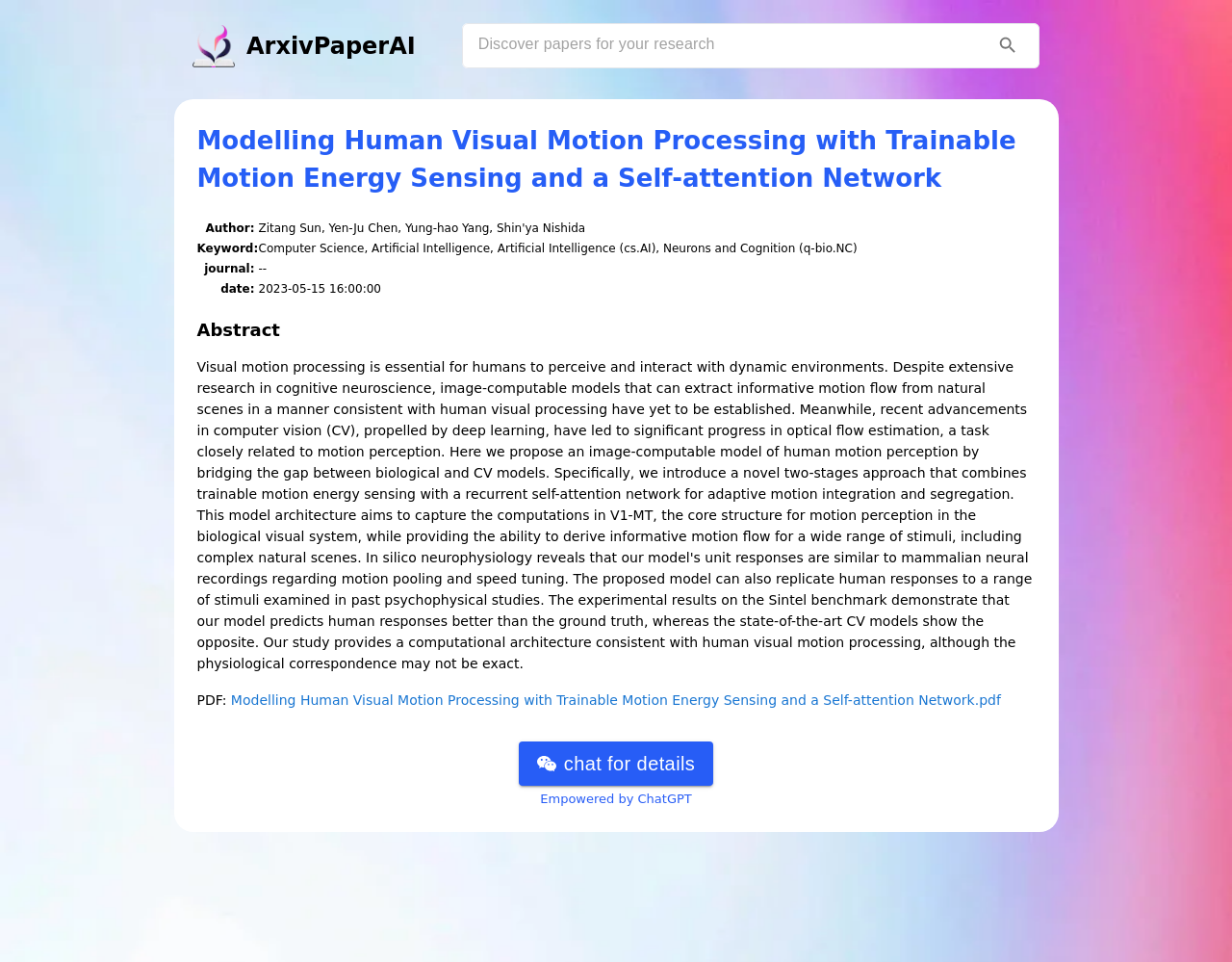Calculate the bounding box coordinates for the UI element based on the following description: "ArxivPaperAI". Ensure the coordinates are four float numbers between 0 and 1, i.e., [left, top, right, bottom].

[0.156, 0.026, 0.337, 0.07]